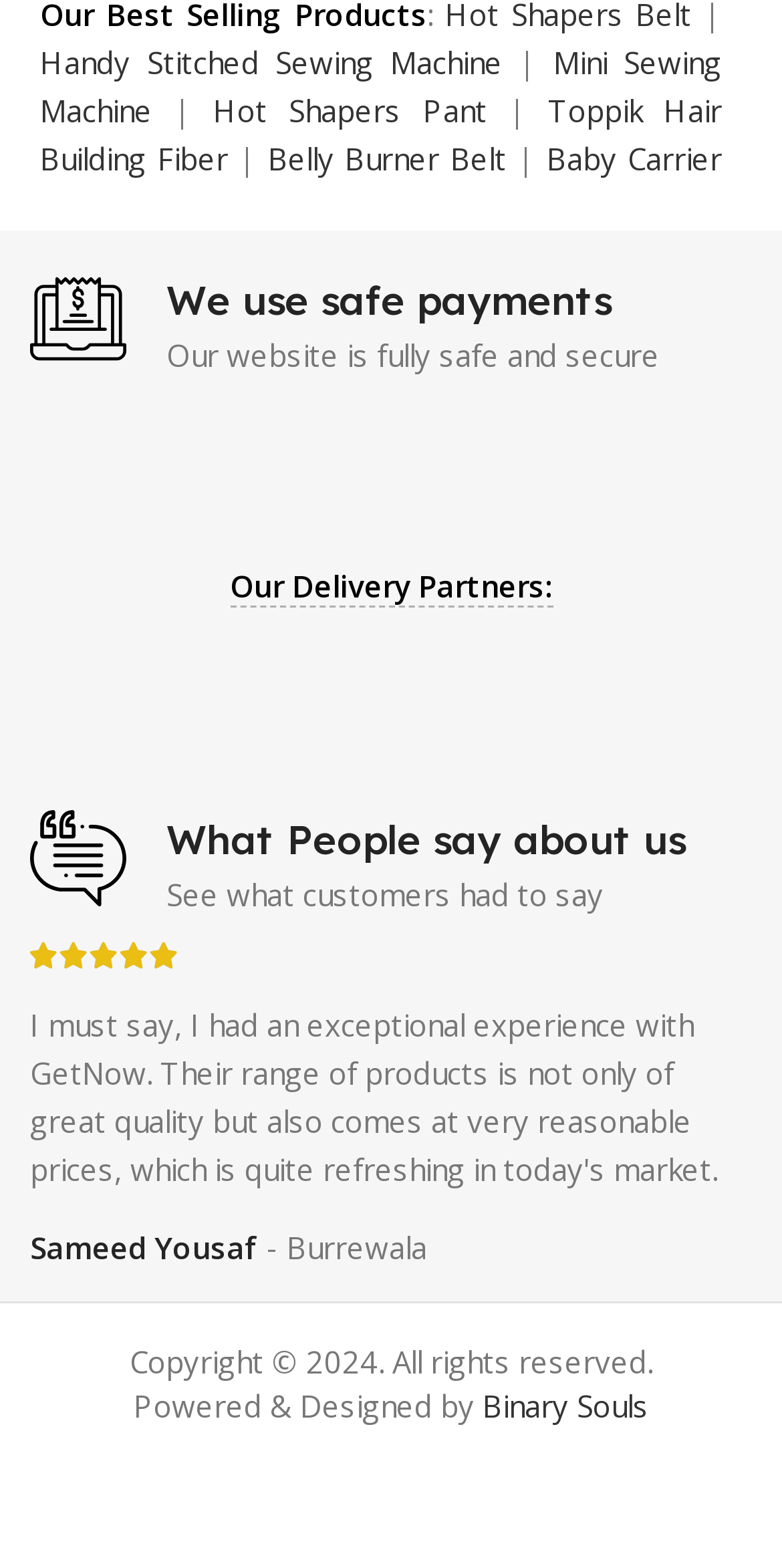Please identify the bounding box coordinates of where to click in order to follow the instruction: "View details of Breast Enlargement Pump".

[0.051, 0.211, 0.923, 0.267]